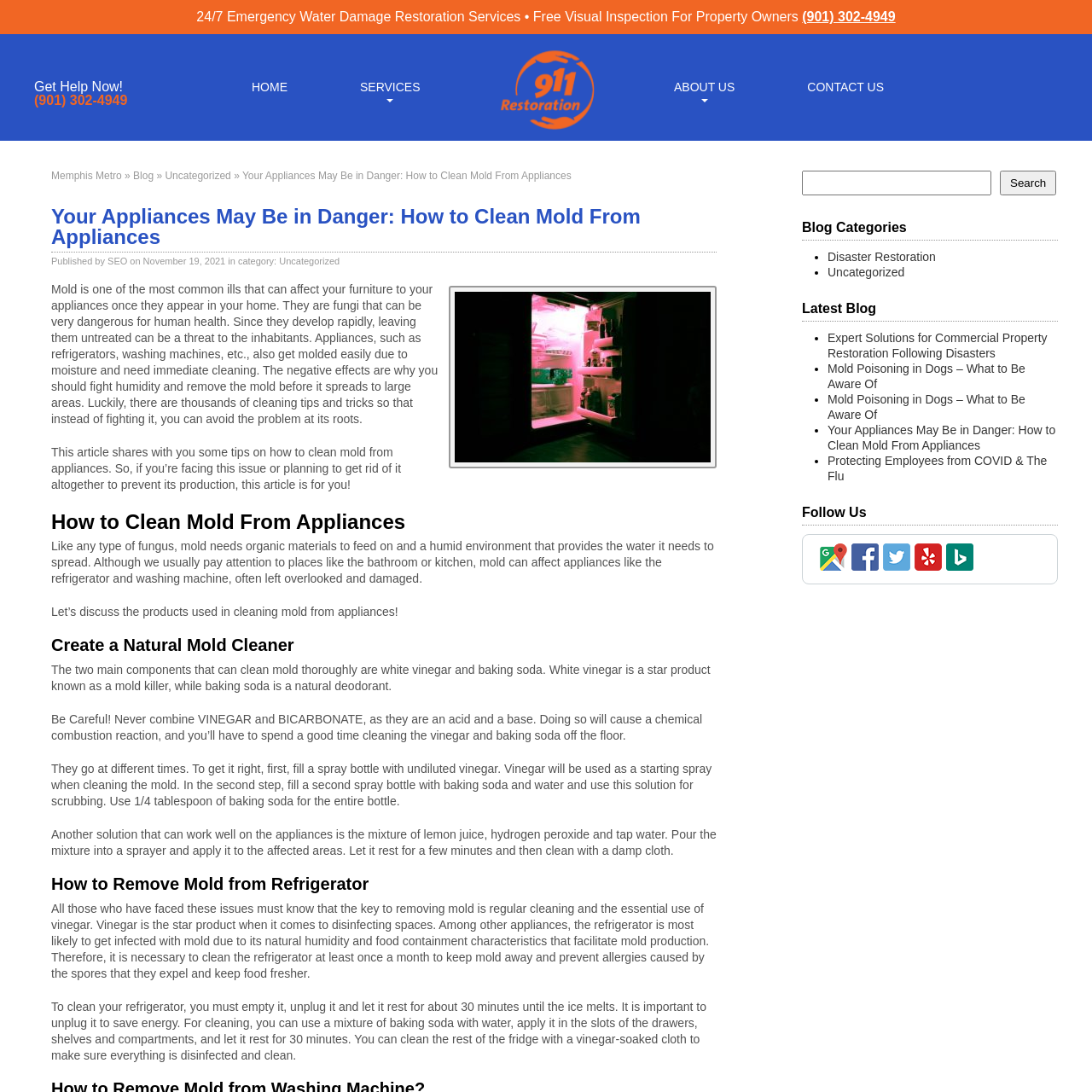Locate and generate the text content of the webpage's heading.

Your Appliances May Be in Danger: How to Clean Mold From Appliances